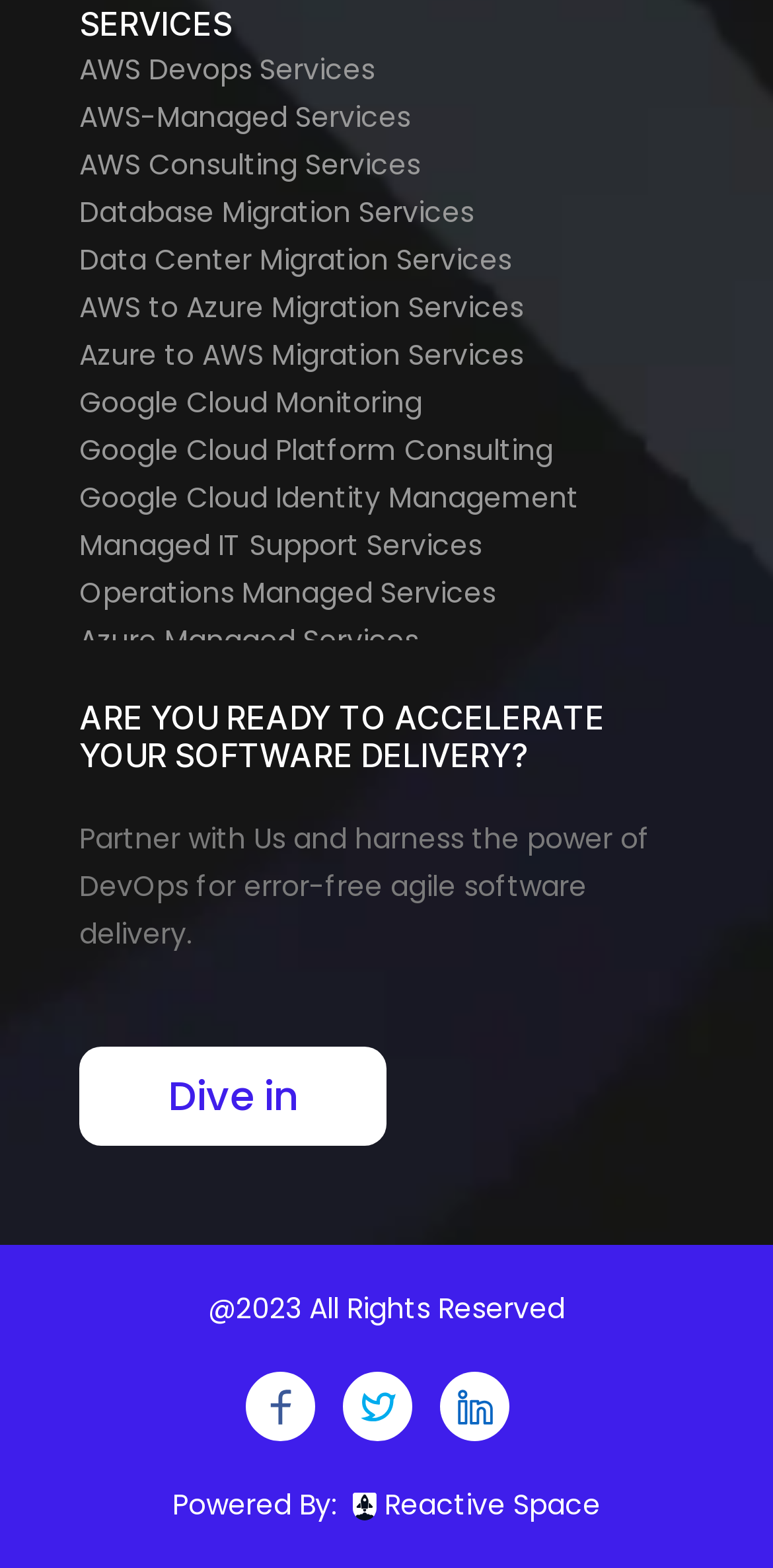Using the given description, provide the bounding box coordinates formatted as (top-left x, top-left y, bottom-right x, bottom-right y), with all values being floating point numbers between 0 and 1. Description: Google Cloud Identity Management

[0.103, 0.305, 0.749, 0.33]